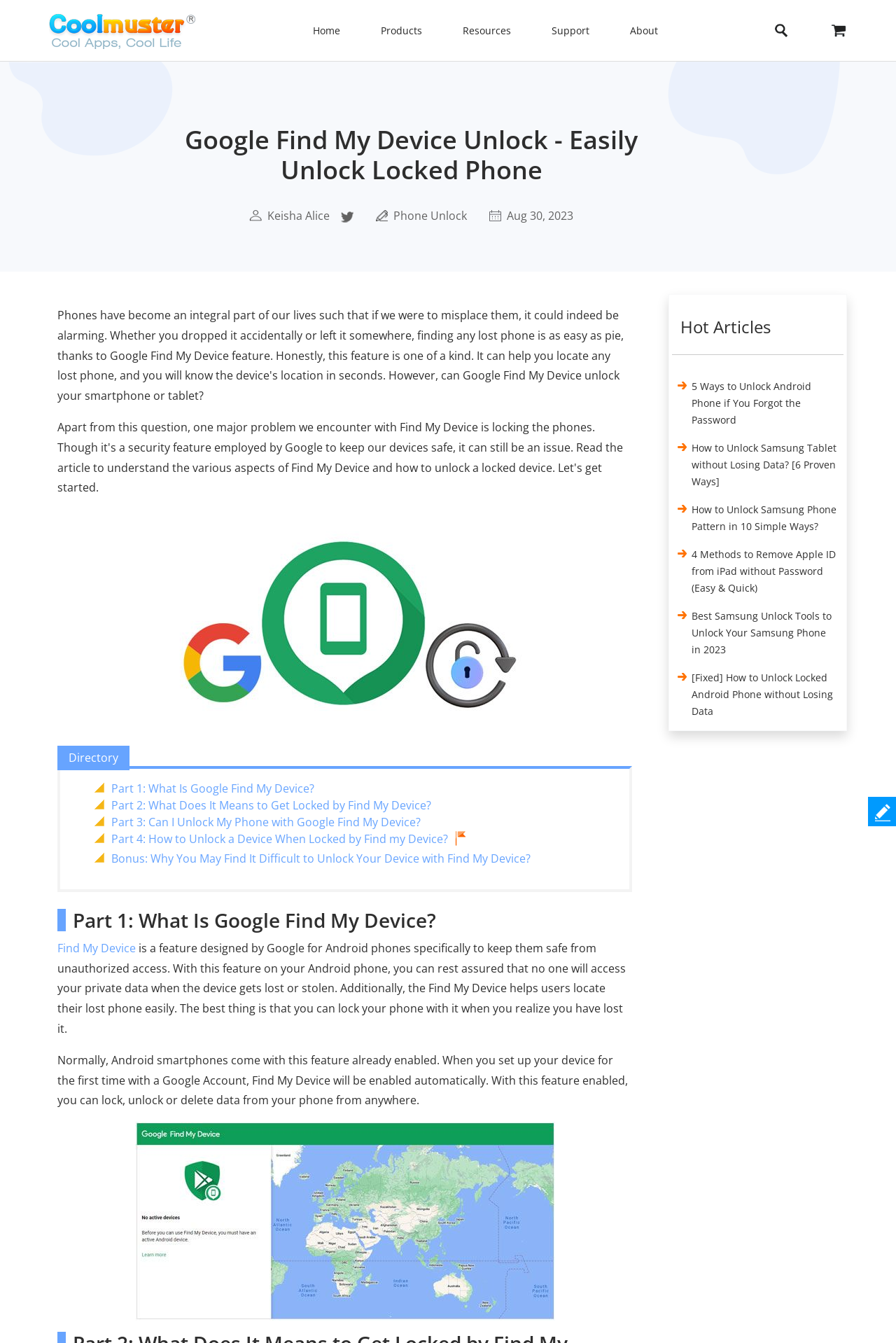Could you find the bounding box coordinates of the clickable area to complete this instruction: "Click on the '5 Ways to Unlock Android Phone if You Forgot the Password' link"?

[0.772, 0.282, 0.906, 0.324]